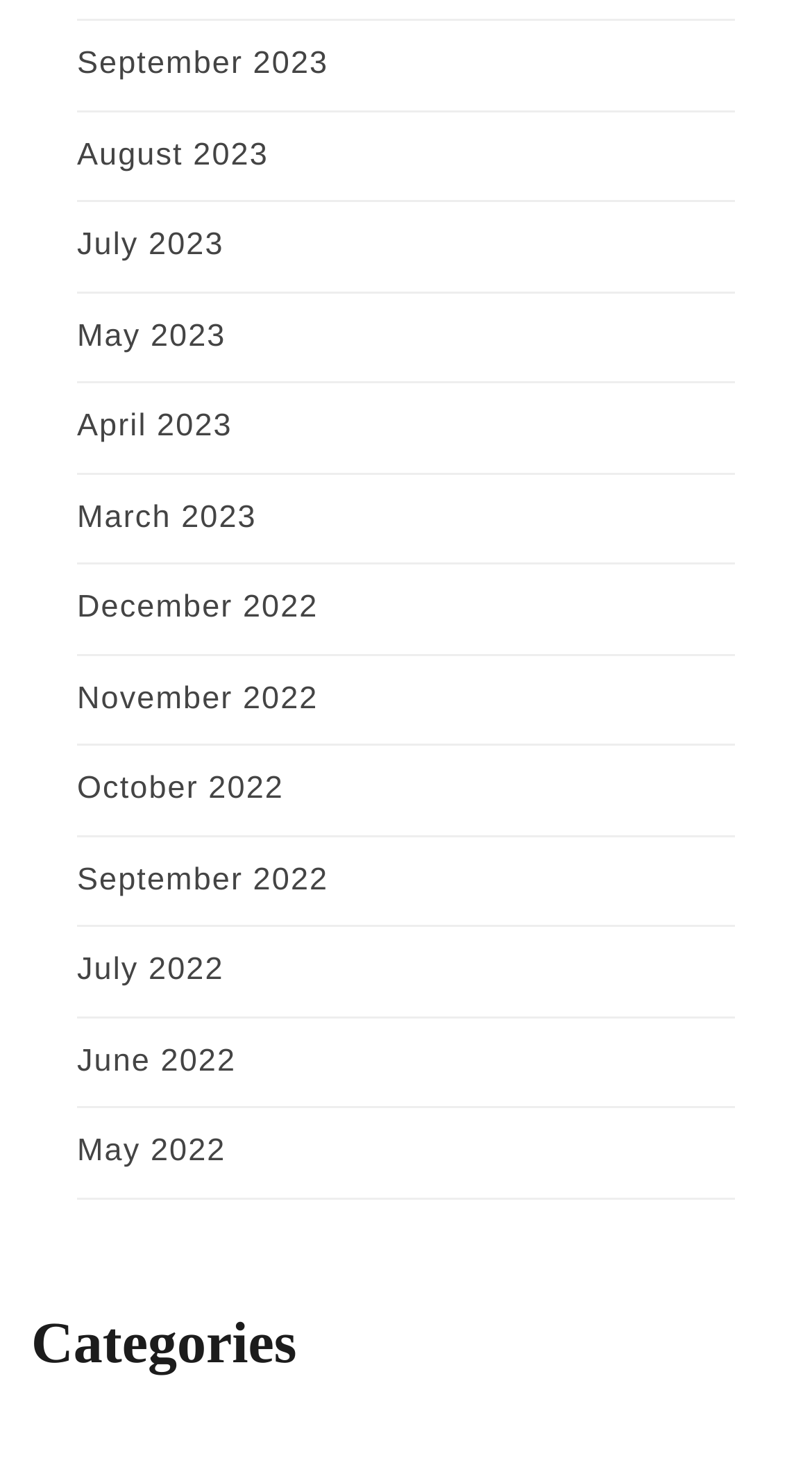Examine the image carefully and respond to the question with a detailed answer: 
How many months are listed?

I counted the number of links on the webpage, each representing a month, and found 13 links ranging from September 2023 to May 2022.